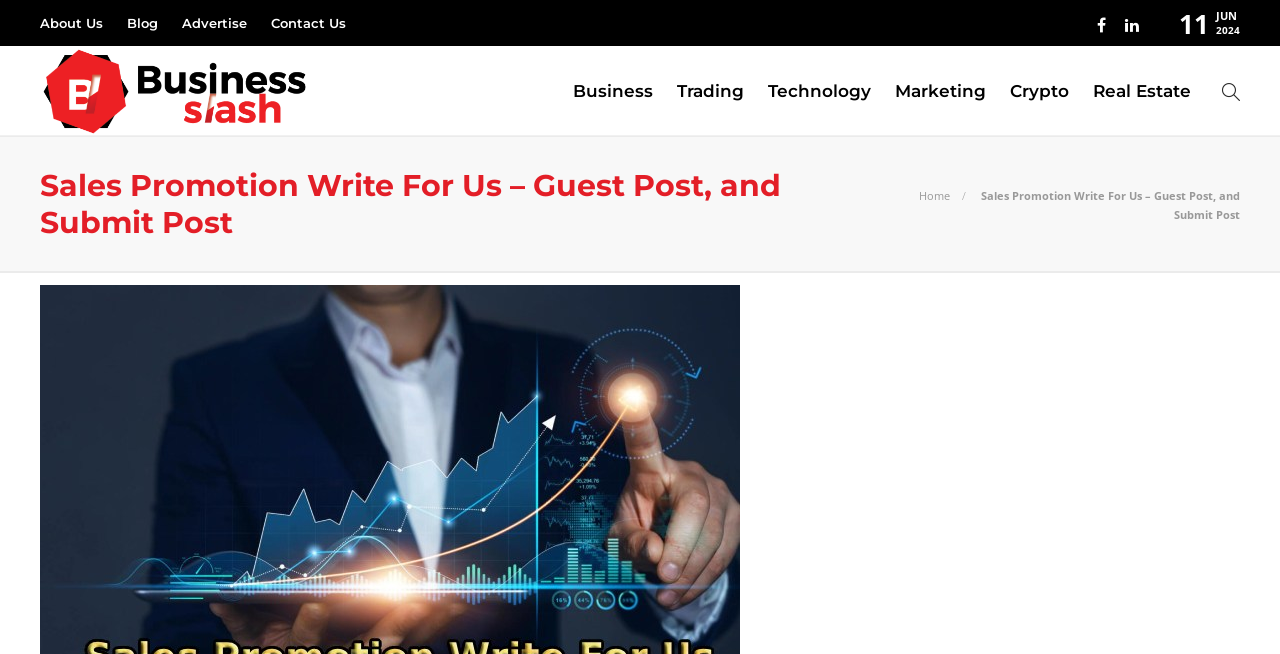Give a concise answer of one word or phrase to the question: 
How many social media links are present in the top-right corner?

Two